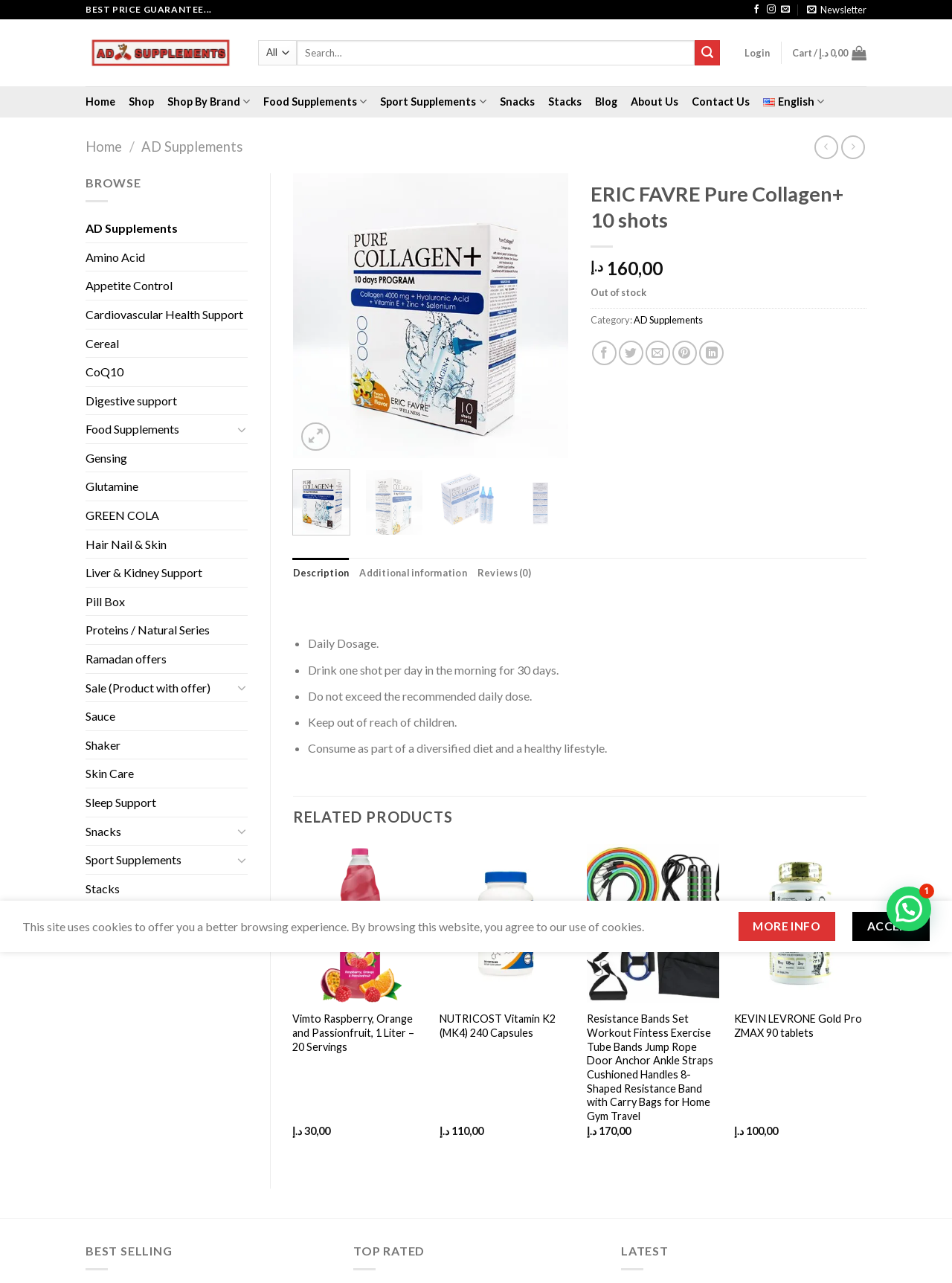Can you identify the bounding box coordinates of the clickable region needed to carry out this instruction: 'Search for products'? The coordinates should be four float numbers within the range of 0 to 1, stated as [left, top, right, bottom].

[0.271, 0.031, 0.756, 0.051]